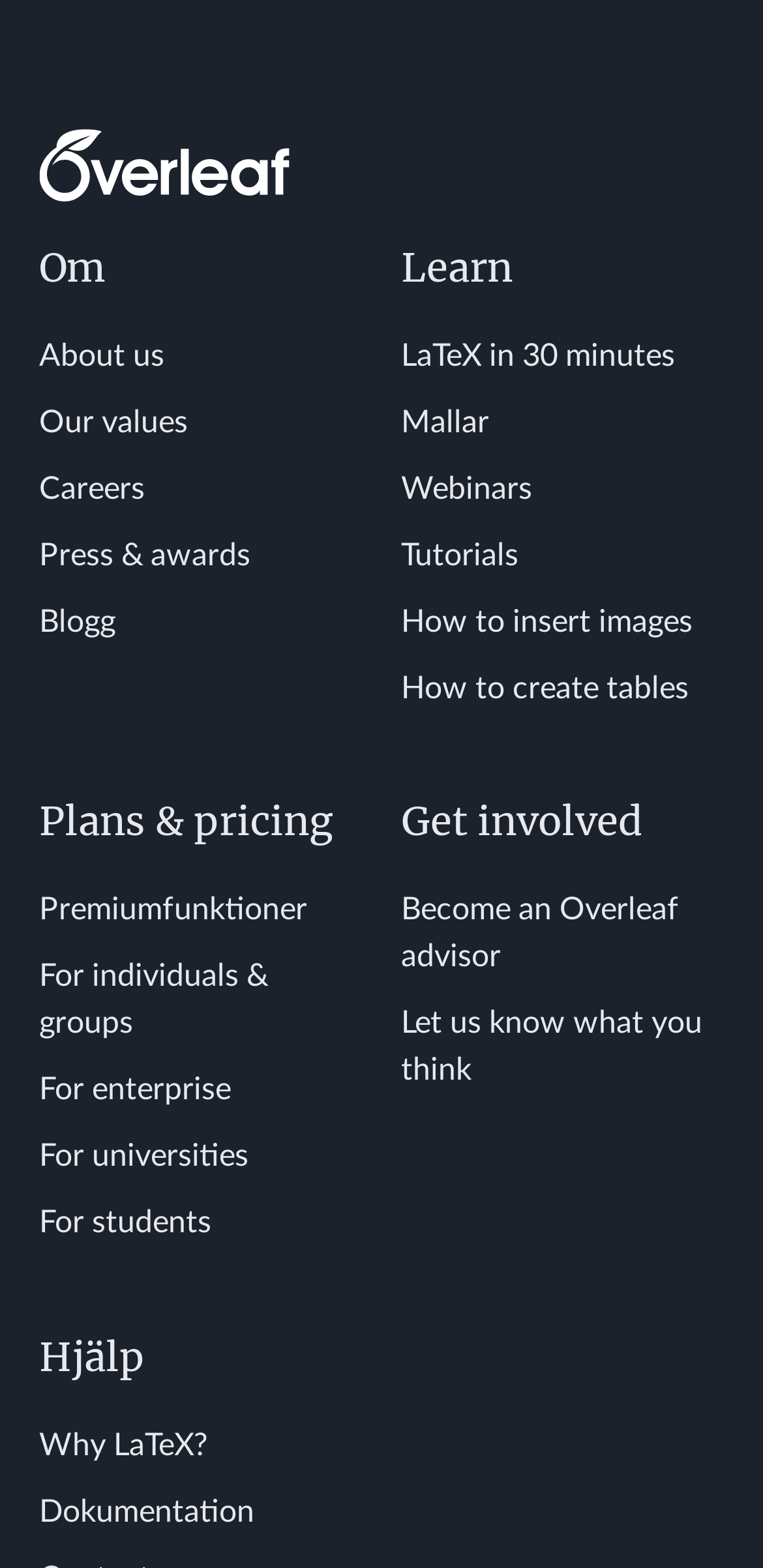How many headings are on the webpage?
Answer the question with a single word or phrase derived from the image.

5